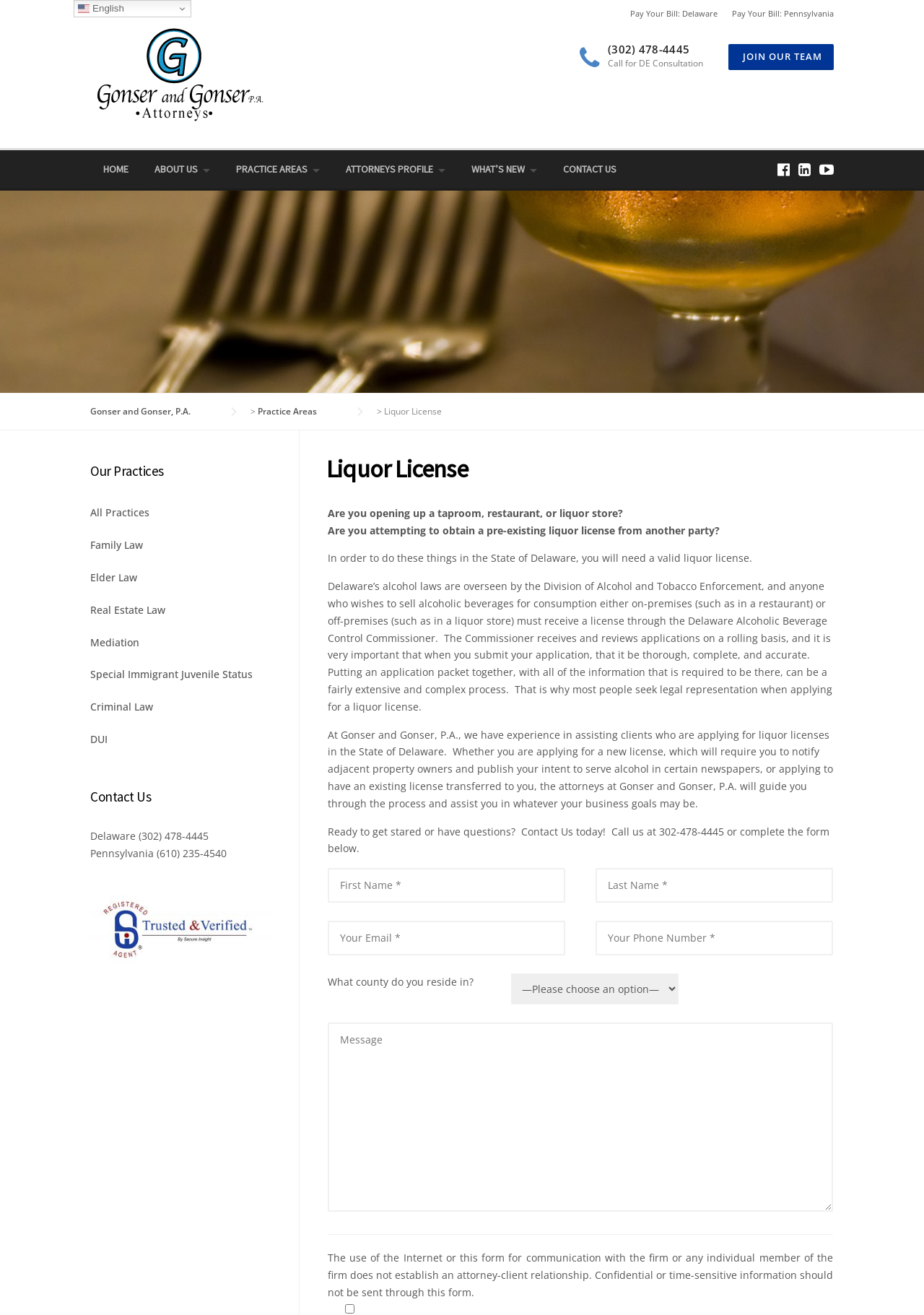Extract the bounding box coordinates for the UI element described by the text: "All Practices". The coordinates should be in the form of [left, top, right, bottom] with values between 0 and 1.

[0.098, 0.378, 0.293, 0.403]